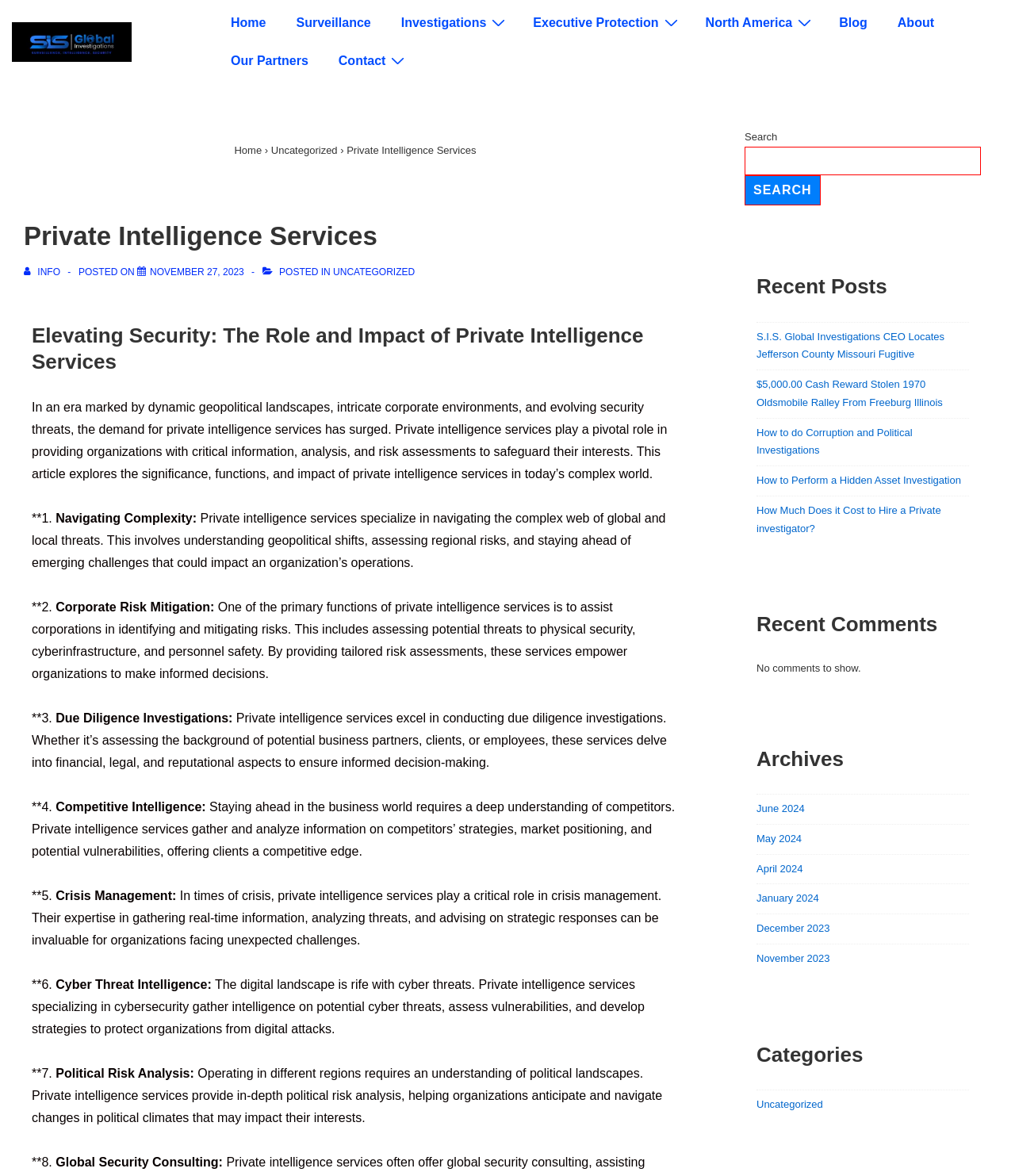Articulate a complete and detailed caption of the webpage elements.

This webpage is about private intelligence services, with a focus on their role and impact in today's complex world. At the top, there is a navigation menu with links to "Home", "Surveillance", "Investigations", "Executive Protection", "North America", "Blog", "About", and "Our Partners". Below the navigation menu, there is a heading that reads "Private Intelligence Services" and a subheading that says "Elevating Security: The Role and Impact of Private Intelligence Services".

The main content of the page is divided into sections, each with a numbered heading and a brief description. The sections cover topics such as navigating complexity, corporate risk mitigation, due diligence investigations, competitive intelligence, crisis management, cyber threat intelligence, and political risk analysis. Each section has a brief summary of the topic and its importance in the context of private intelligence services.

On the right-hand side of the page, there are several sections, including "Recent Posts", "Recent Comments", "Archives", and "Categories". The "Recent Posts" section lists several article titles, including "S.I.S. Global Investigations CEO Locates Jefferson County Missouri Fugitive" and "How to do Corruption and Political Investigations". The "Recent Comments" section indicates that there are no comments to show. The "Archives" section lists several months, including June 2024, May 2024, and November 2023, with links to each month's archives. The "Categories" section lists one category, "Uncategorized", with a link to it.

At the bottom of the page, there is a search bar with a button that says "Search".